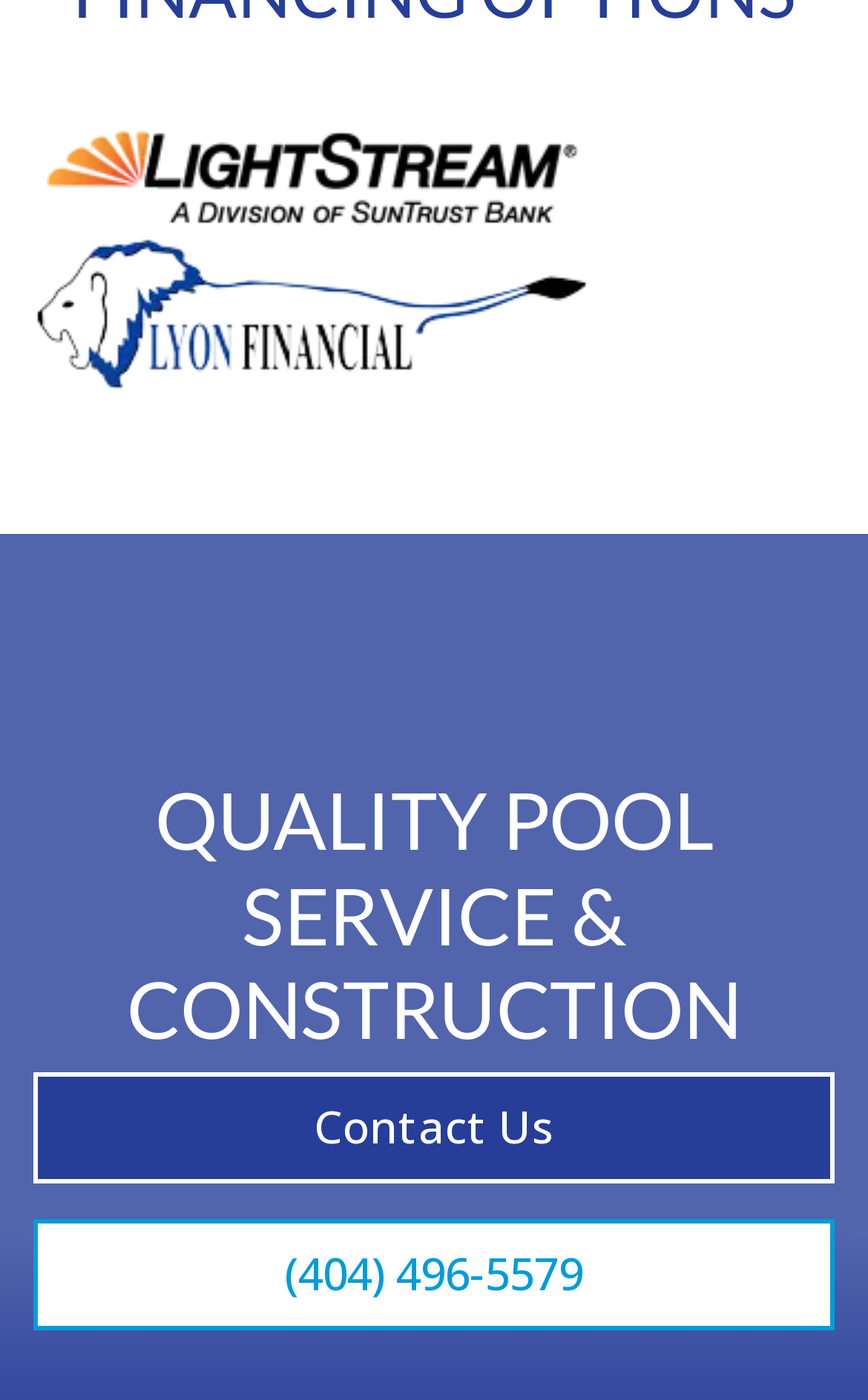What is the purpose of the webpage?
Based on the image content, provide your answer in one word or a short phrase.

Pool service and construction